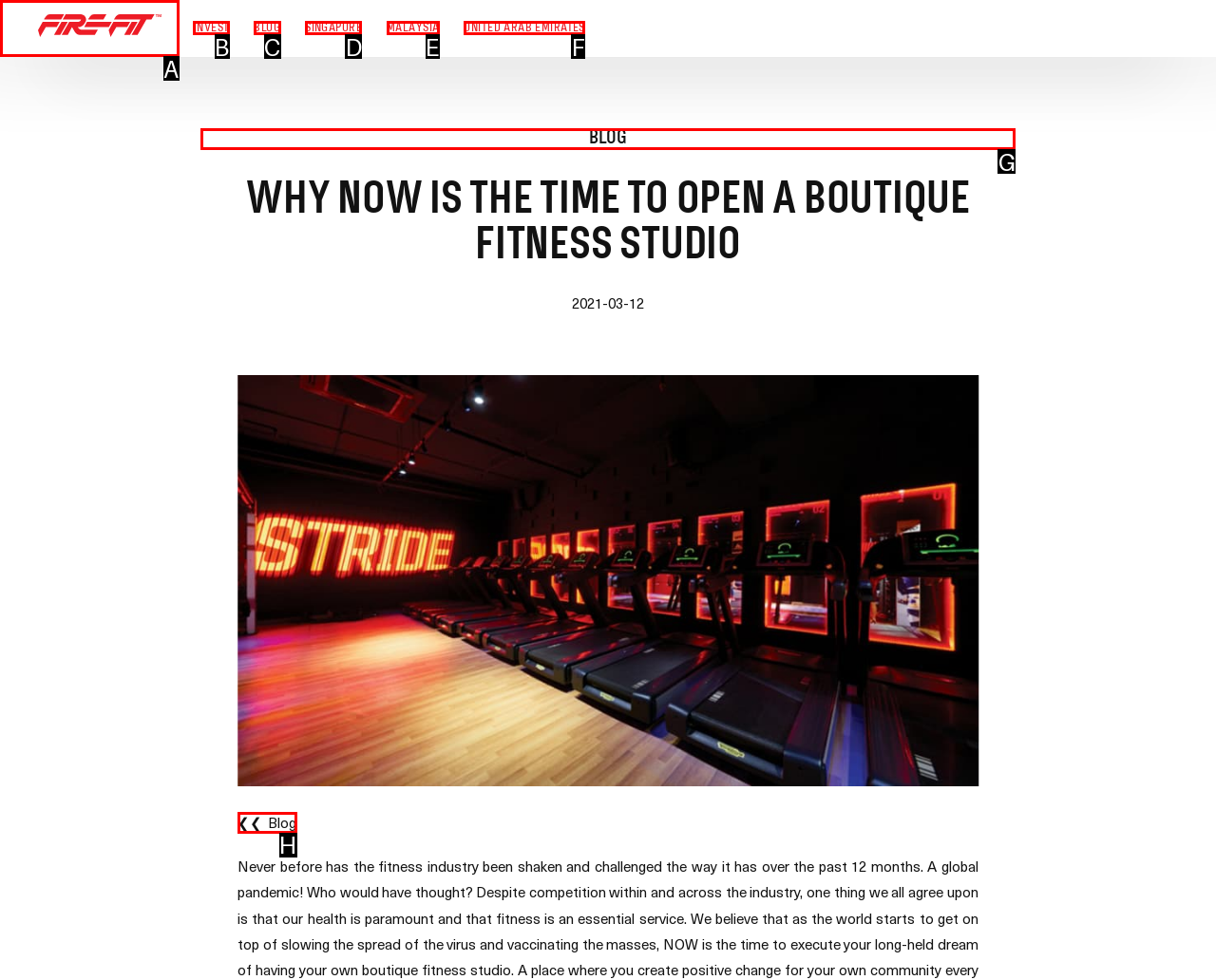Identify the letter of the UI element you should interact with to perform the task: Read the blog
Reply with the appropriate letter of the option.

G